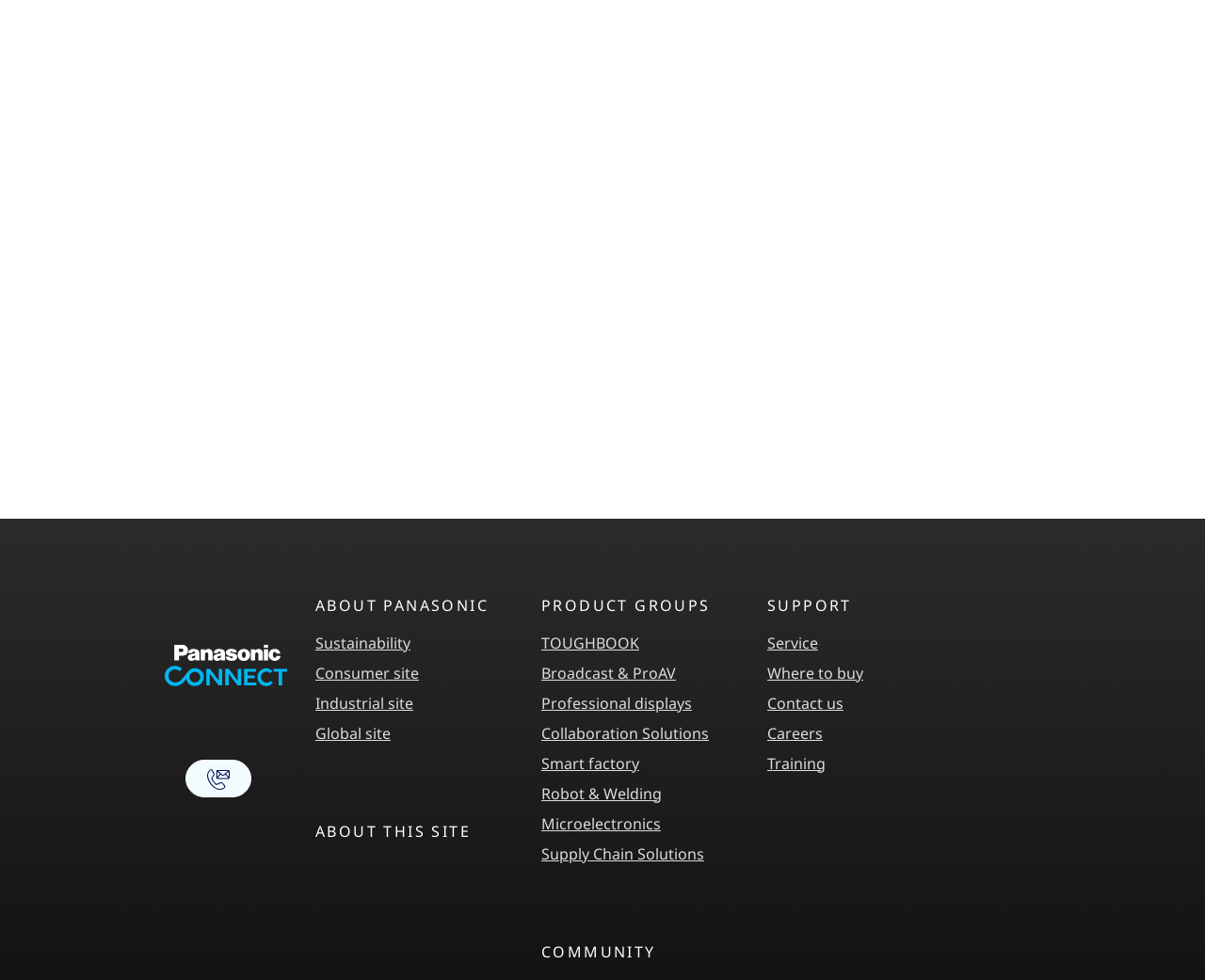Identify the bounding box coordinates of the region that should be clicked to execute the following instruction: "View all blog posts".

[0.471, 0.446, 0.529, 0.475]